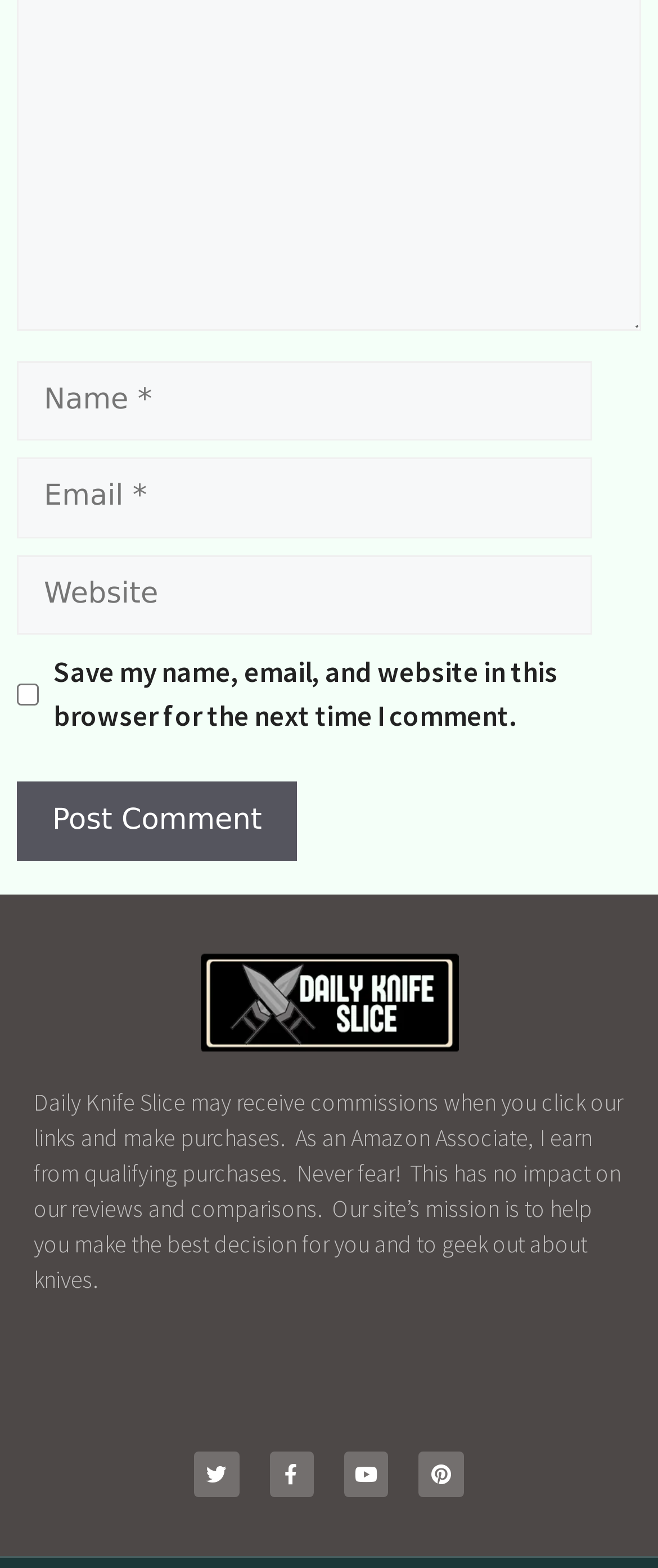Identify the bounding box for the UI element specified in this description: "name="submit" value="Post Comment"". The coordinates must be four float numbers between 0 and 1, formatted as [left, top, right, bottom].

[0.026, 0.498, 0.452, 0.549]